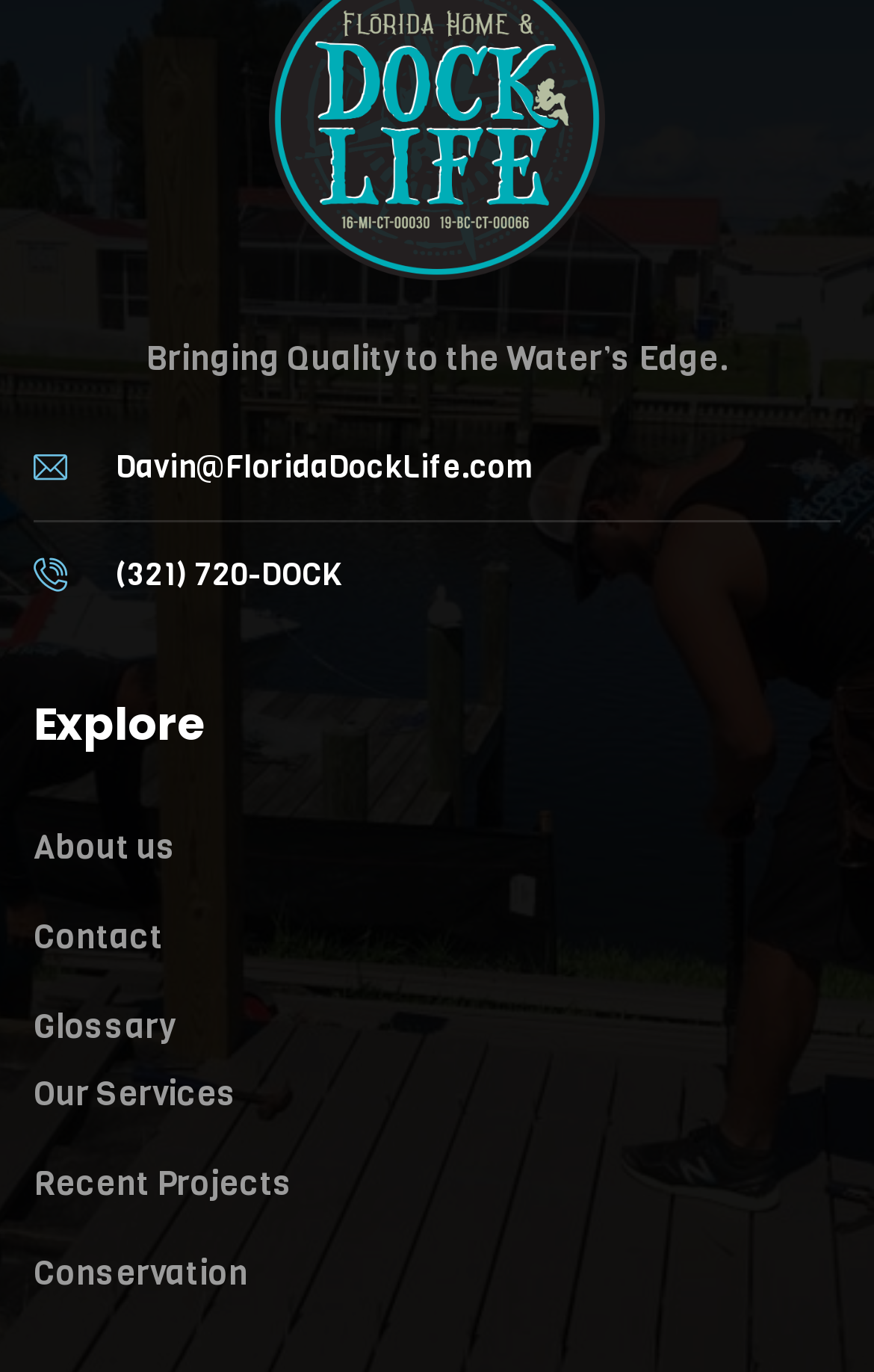Locate the bounding box coordinates for the element described below: "Recent Projects". The coordinates must be four float values between 0 and 1, formatted as [left, top, right, bottom].

[0.038, 0.838, 0.962, 0.887]